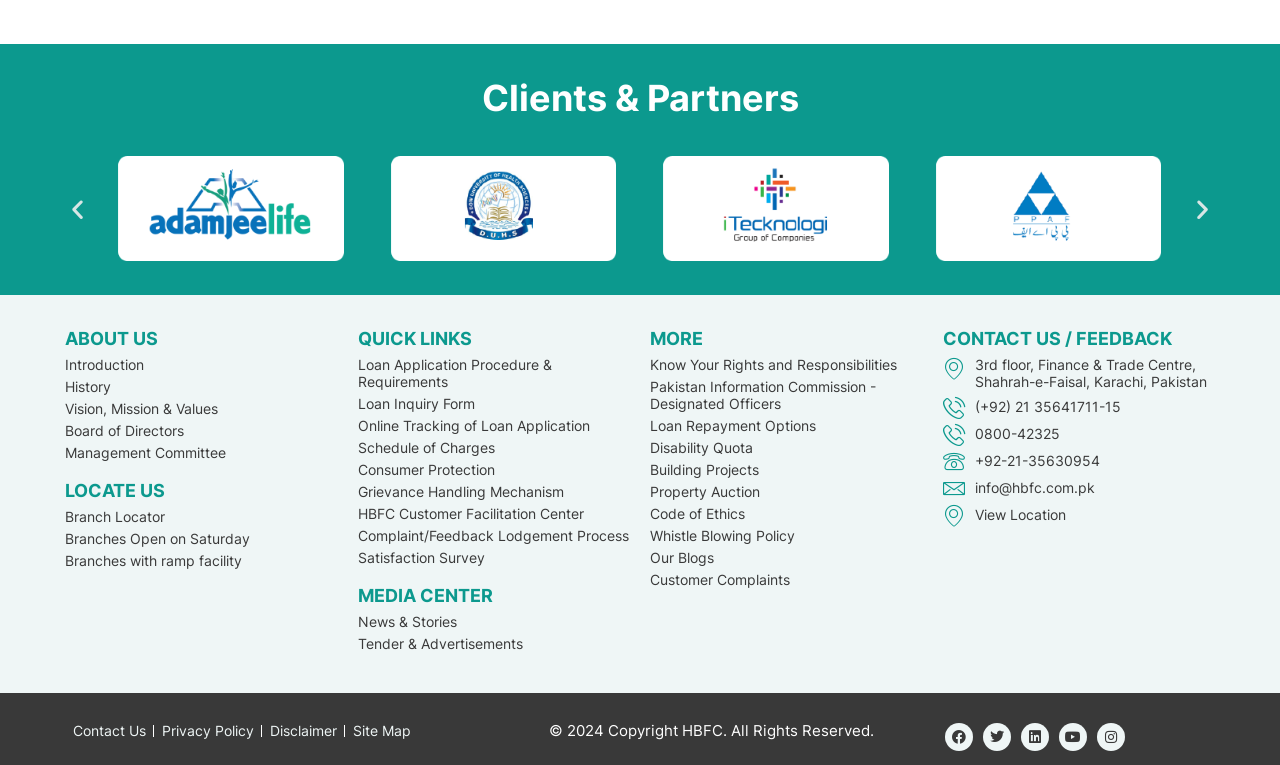Specify the bounding box coordinates of the element's region that should be clicked to achieve the following instruction: "View clients and partners". The bounding box coordinates consist of four float numbers between 0 and 1, in the format [left, top, right, bottom].

[0.051, 0.097, 0.949, 0.16]